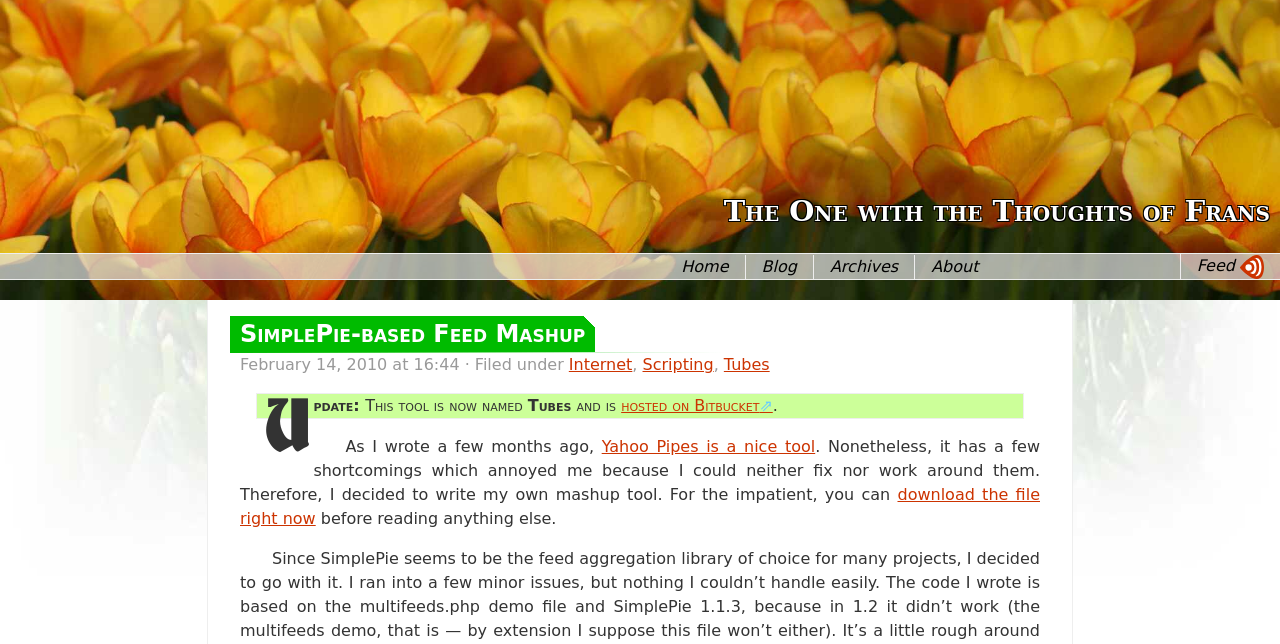Pinpoint the bounding box coordinates of the element that must be clicked to accomplish the following instruction: "visit the feed page". The coordinates should be in the format of four float numbers between 0 and 1, i.e., [left, top, right, bottom].

[0.922, 0.373, 1.0, 0.452]